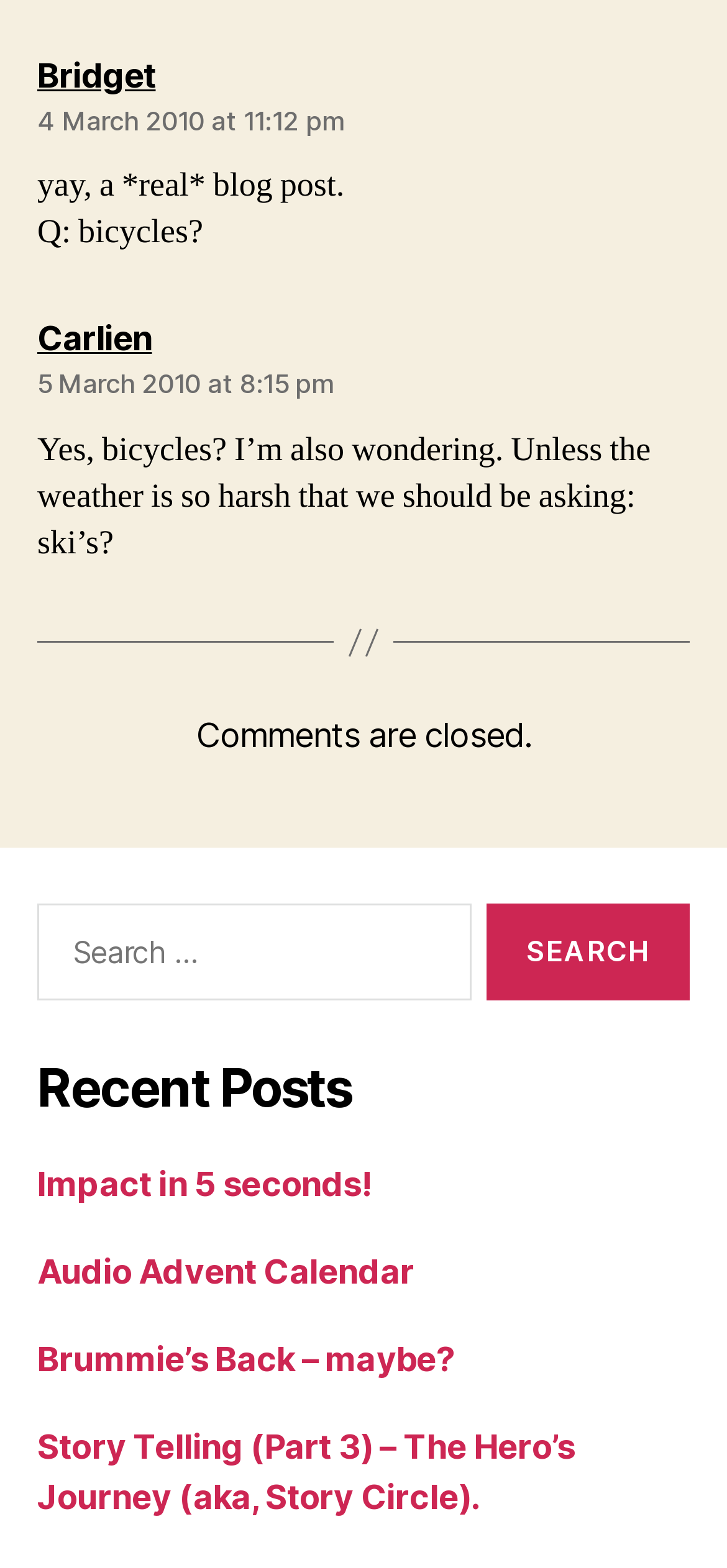Based on the element description Bridgetsays:, identify the bounding box of the UI element in the given webpage screenshot. The coordinates should be in the format (top-left x, top-left y, bottom-right x, bottom-right y) and must be between 0 and 1.

[0.051, 0.035, 0.214, 0.06]